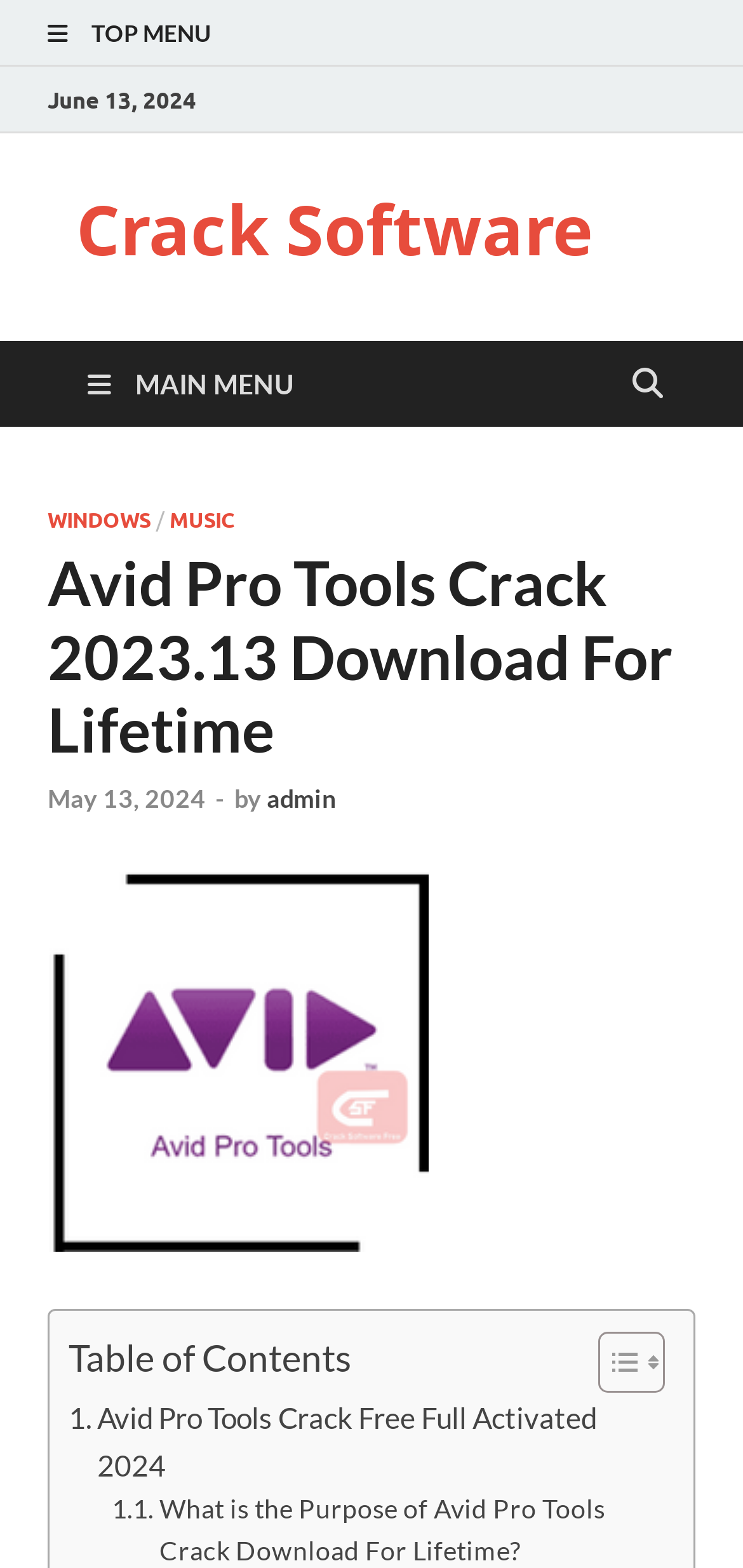Please determine the bounding box coordinates of the area that needs to be clicked to complete this task: 'View Avid Pro Tools 2023 Crack + Keygen Download For Lifetime'. The coordinates must be four float numbers between 0 and 1, formatted as [left, top, right, bottom].

[0.064, 0.779, 0.577, 0.802]